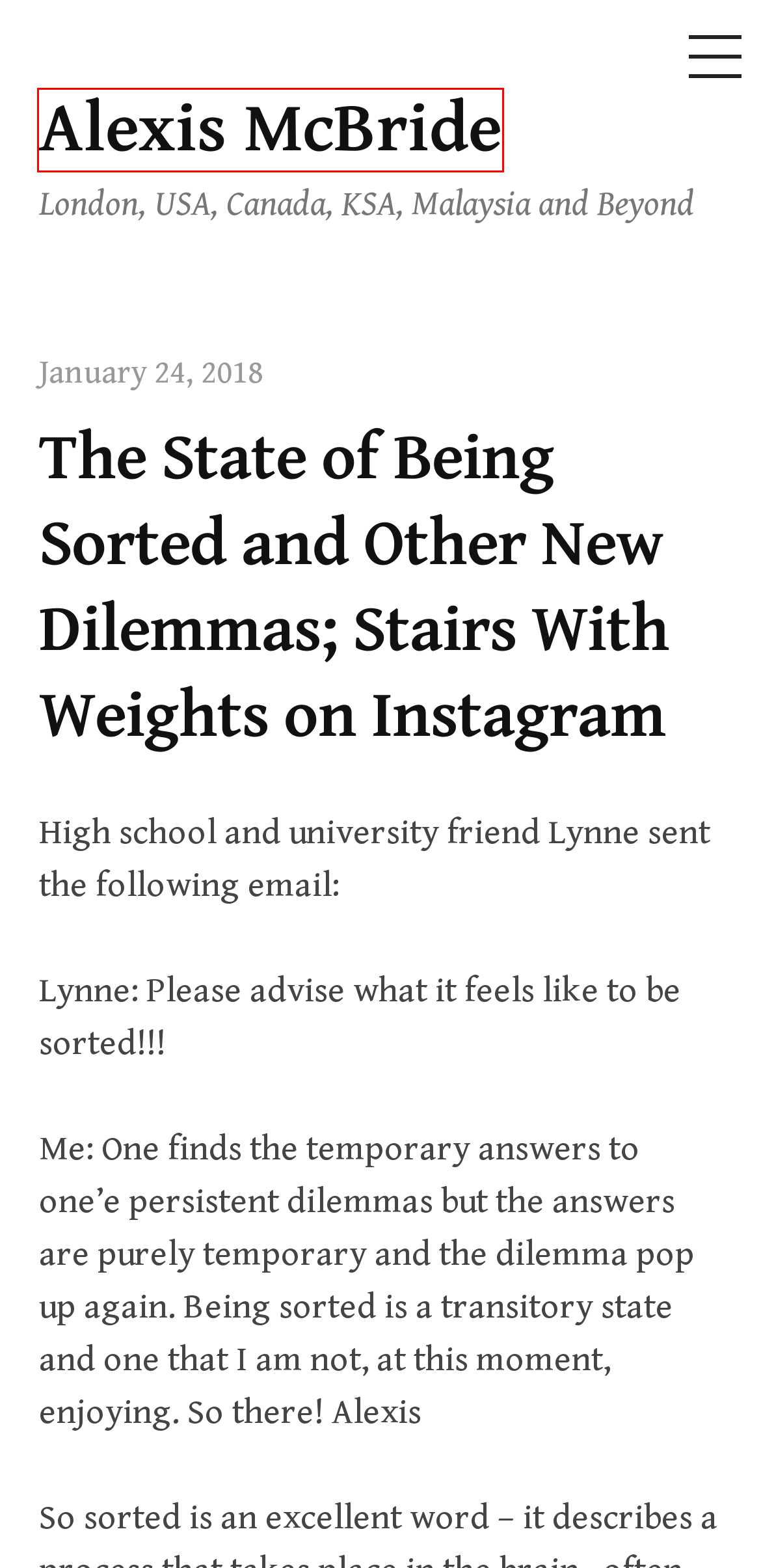Given a screenshot of a webpage with a red rectangle bounding box around a UI element, select the best matching webpage description for the new webpage that appears after clicking the highlighted element. The candidate descriptions are:
A. Write WordPress Theme | Themegraphy
B. Blog Tool, Publishing Platform, and CMS – WordPress.org
C. Happy Birthday Blog; First Class; Illegible Jokes - Alexis McBride
D. Books - Alexis McBride
E. Quest for Life - Alexis McBride
F. Free Palestine - Alexis McBride
G. About Me - Alexis McBride
H. Alexis McBride - London, USA, Canada, KSA, Malaysia and Beyond

H